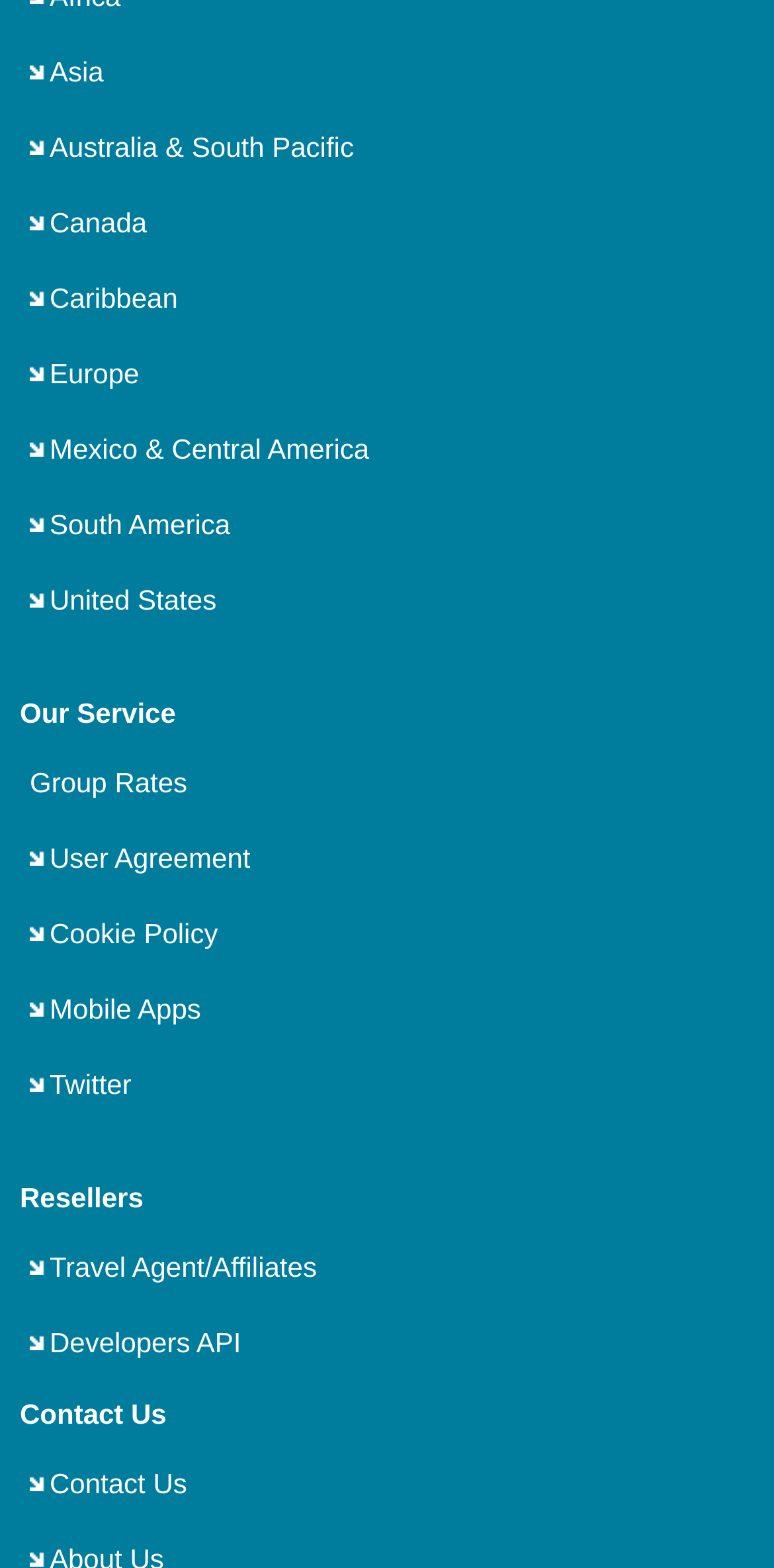Identify the bounding box coordinates of the specific part of the webpage to click to complete this instruction: "Explore Asia".

[0.064, 0.036, 0.134, 0.056]